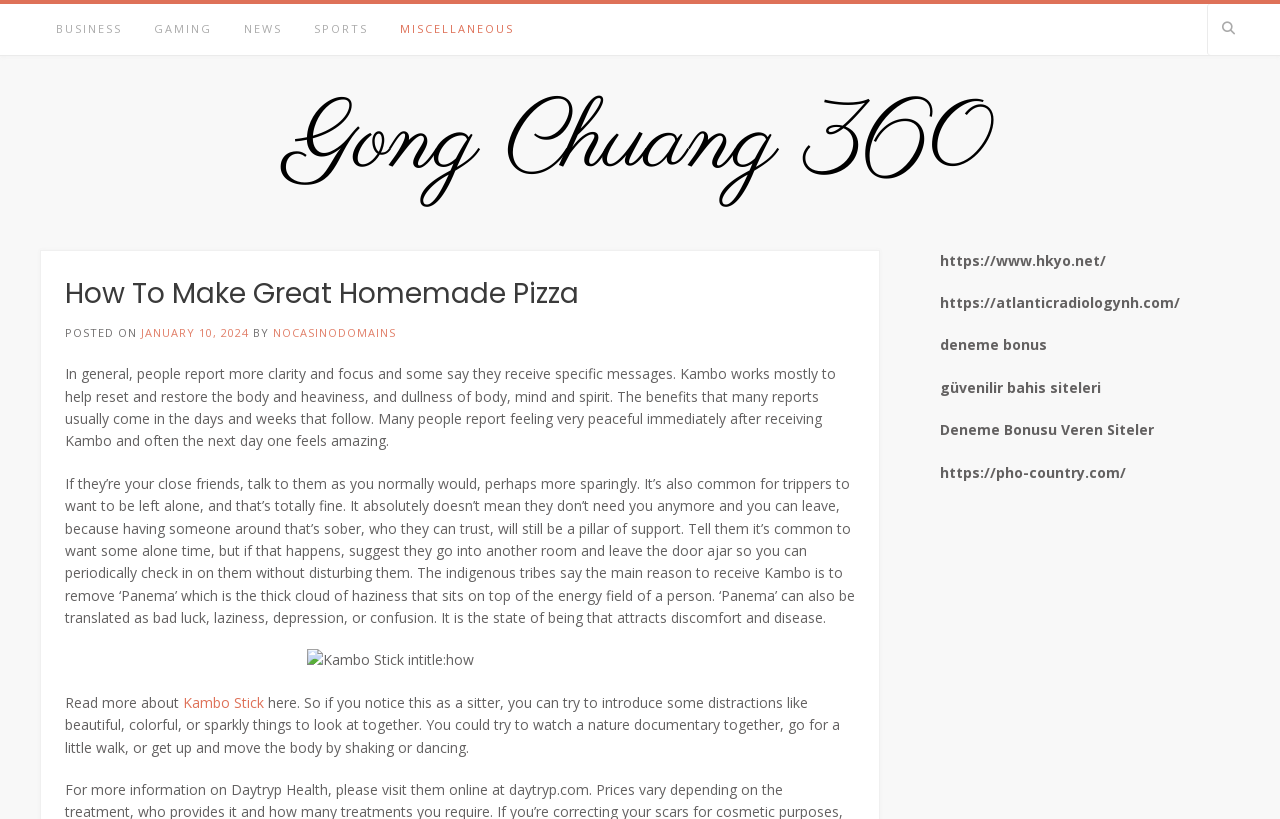Given the webpage screenshot and the description, determine the bounding box coordinates (top-left x, top-left y, bottom-right x, bottom-right y) that define the location of the UI element matching this description: January 10, 2024

[0.11, 0.396, 0.195, 0.415]